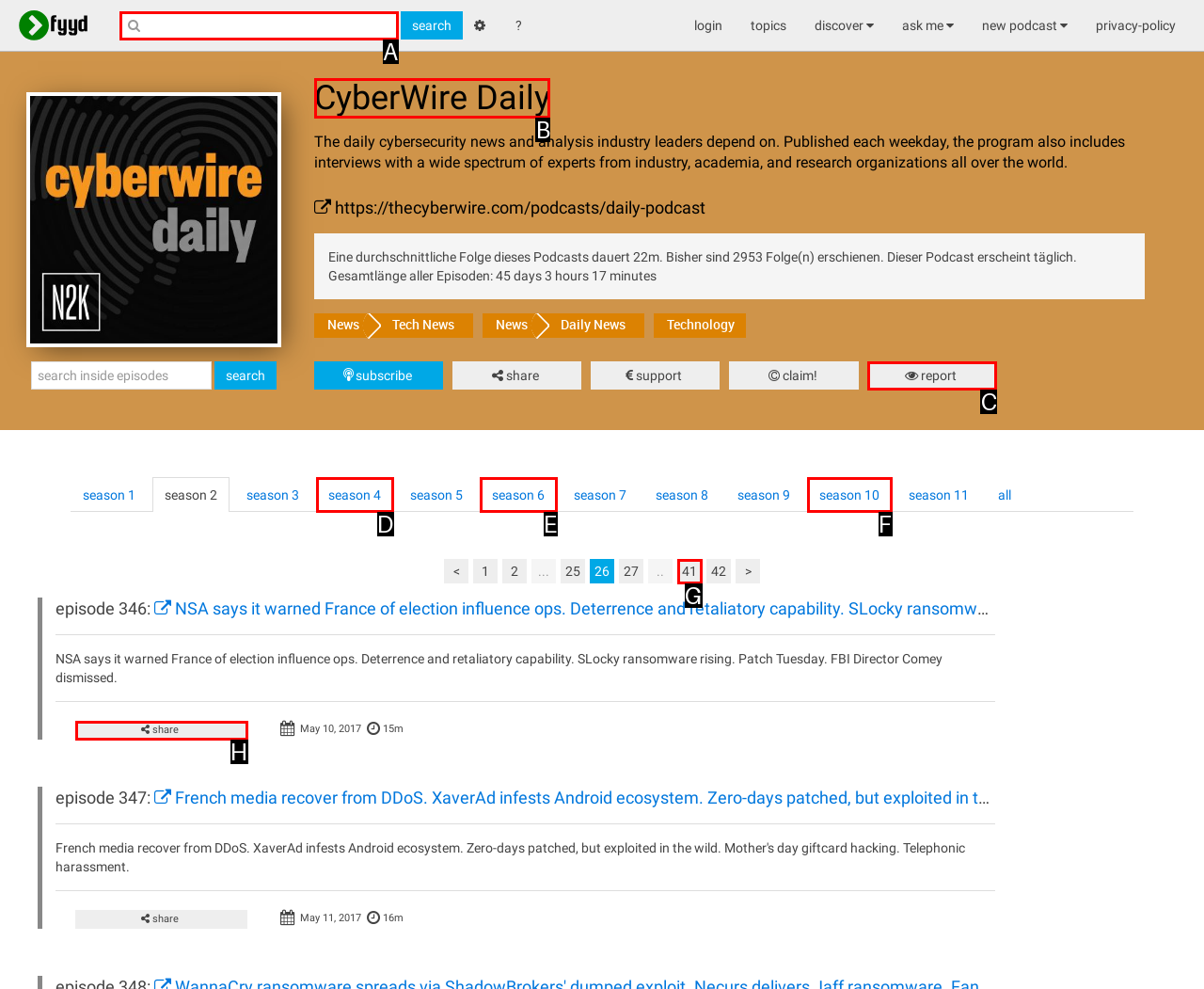Indicate the HTML element that should be clicked to perform the task: listen to the daily podcast Reply with the letter corresponding to the chosen option.

B